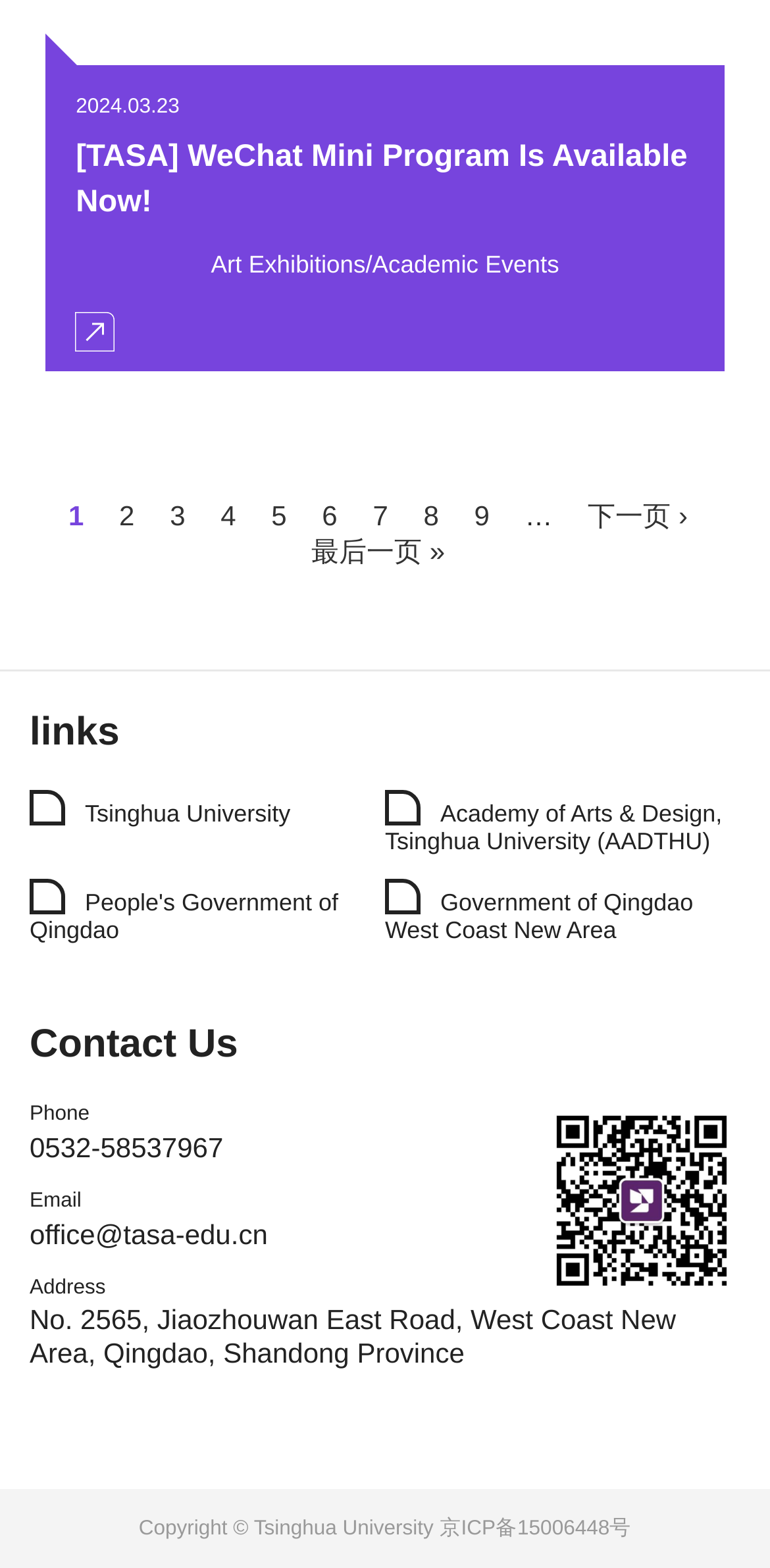Please provide a comprehensive answer to the question based on the screenshot: What is the name of the mini program?

The heading on the webpage mentions '[TASA] WeChat Mini Program Is Available Now!', which indicates that the name of the mini program is TASA WeChat Mini Program.